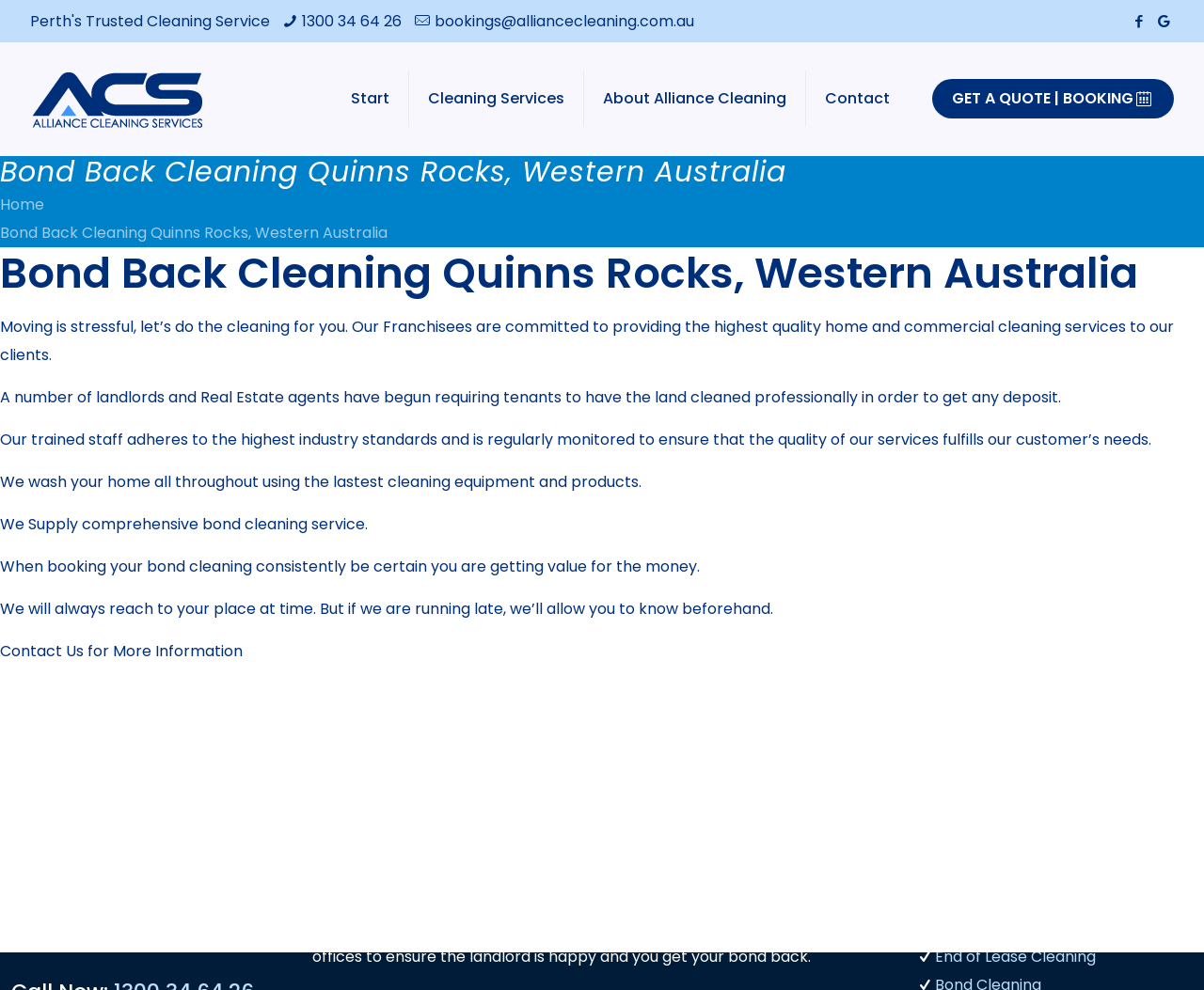Please determine the bounding box coordinates of the element to click on in order to accomplish the following task: "Send an email". Ensure the coordinates are four float numbers ranging from 0 to 1, i.e., [left, top, right, bottom].

[0.361, 0.01, 0.576, 0.032]